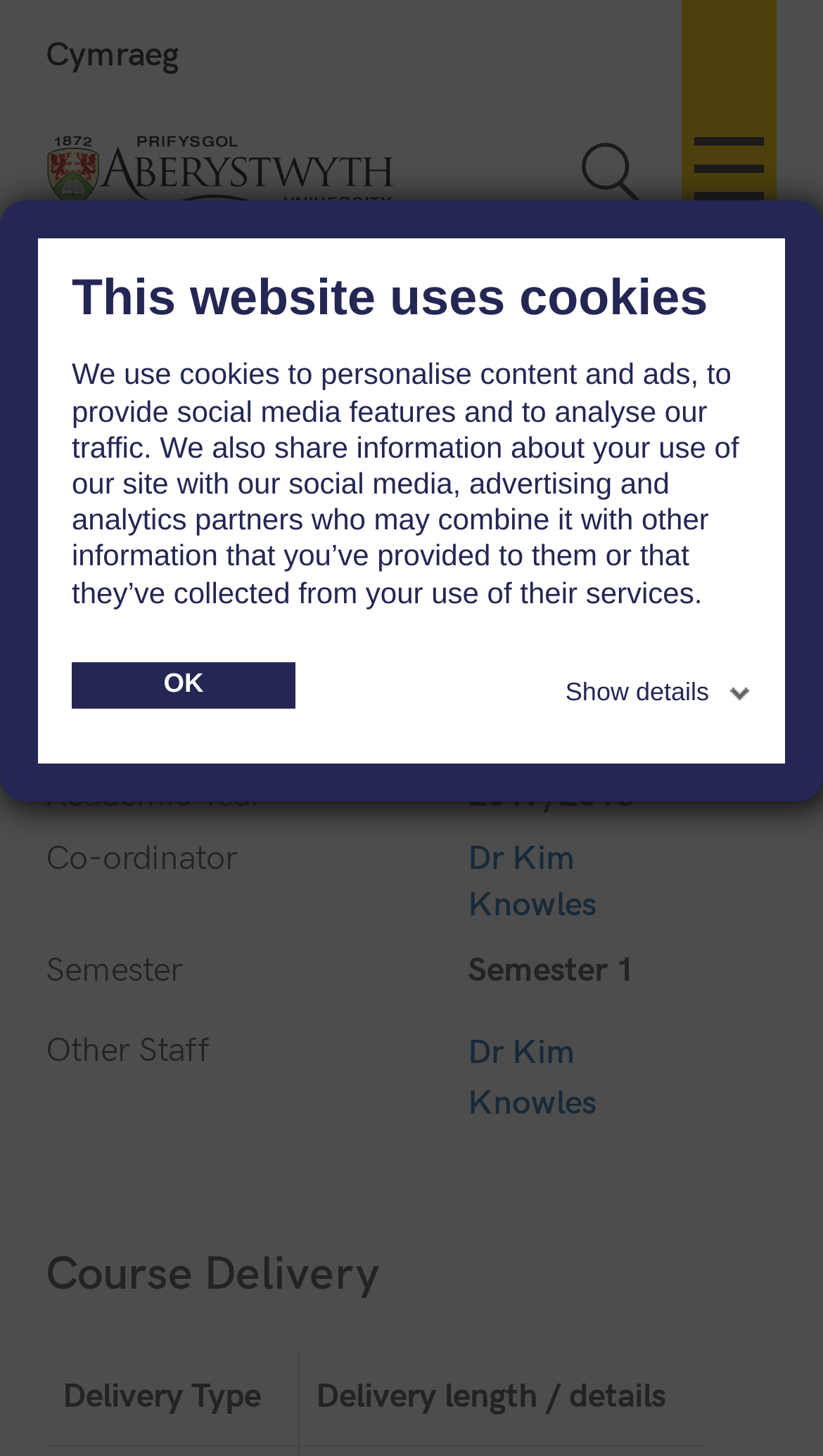Look at the image and write a detailed answer to the question: 
What is the name of the university?

I found the answer by looking at the link element with the text 'Aberystwyth University' which is located at the top of the webpage.